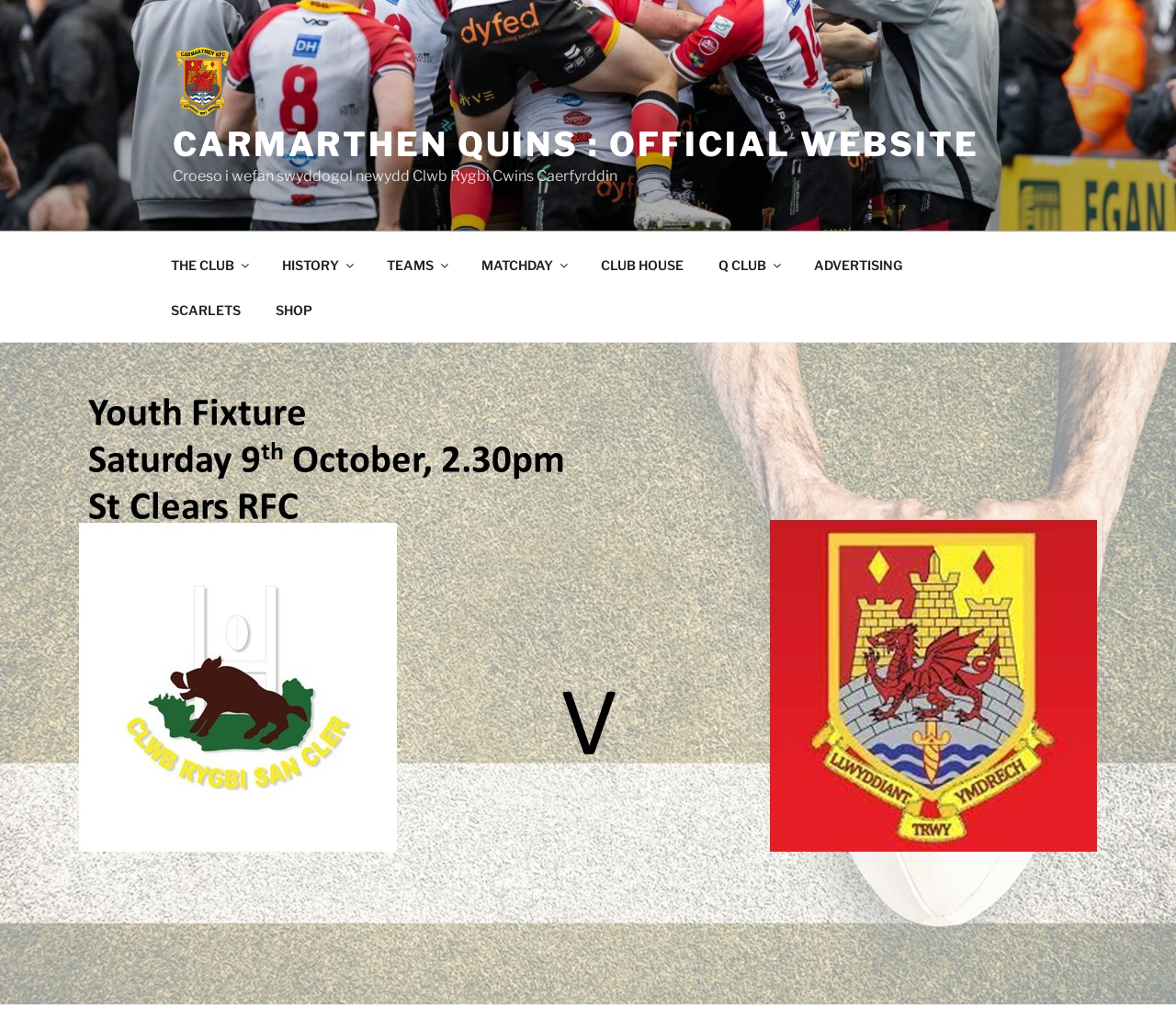Locate the bounding box coordinates of the UI element described by: "Q CLUB". Provide the coordinates as four float numbers between 0 and 1, formatted as [left, top, right, bottom].

[0.597, 0.238, 0.676, 0.282]